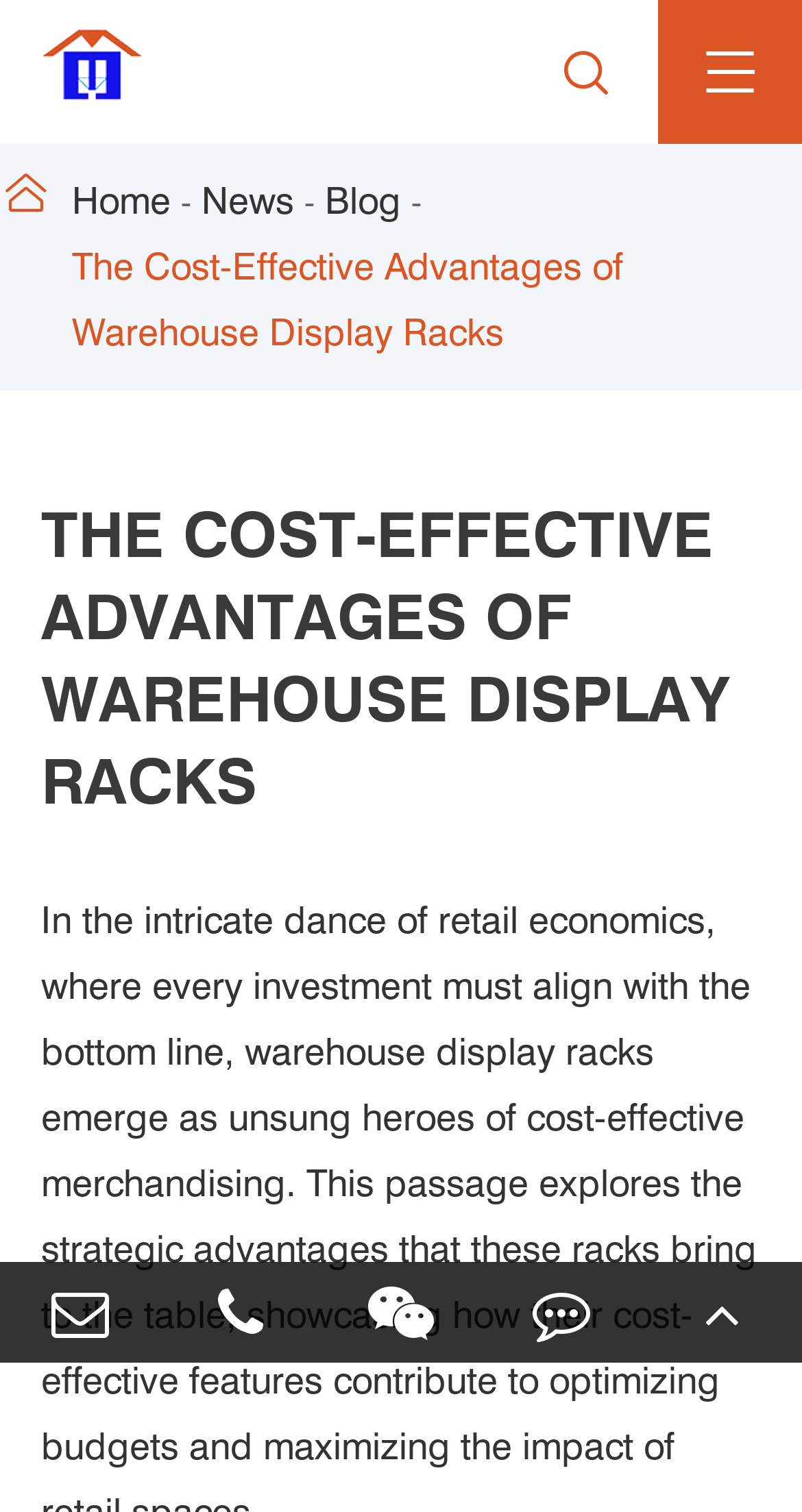How many navigation links are there?
Based on the visual information, provide a detailed and comprehensive answer.

I counted the navigation links at the top of the page, which are 'Home', 'News', 'Blog', and 'The Cost-Effective Advantages of Warehouse Display Racks'. Therefore, there are four navigation links in total.